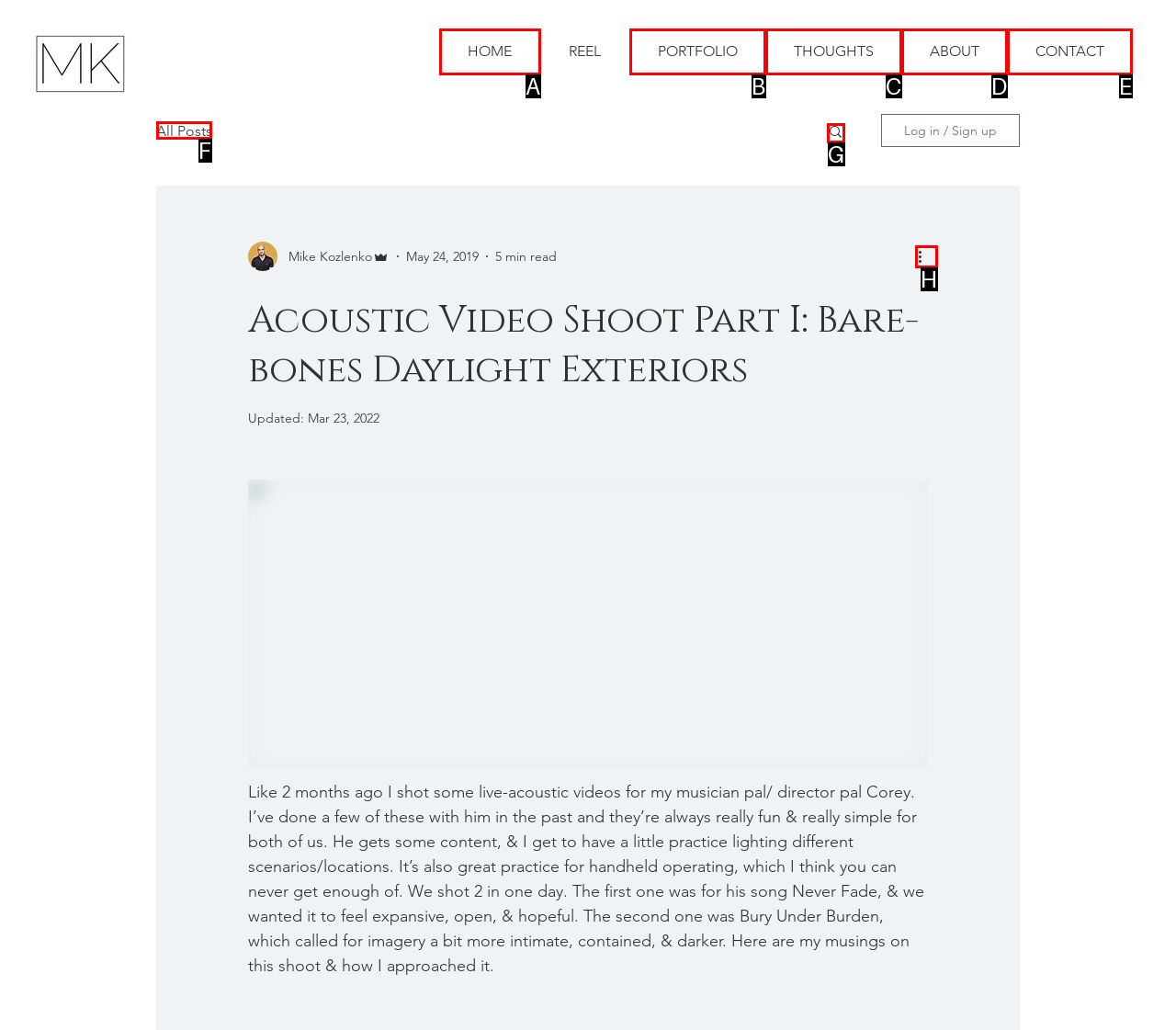Determine the letter of the element you should click to carry out the task: read all posts
Answer with the letter from the given choices.

F